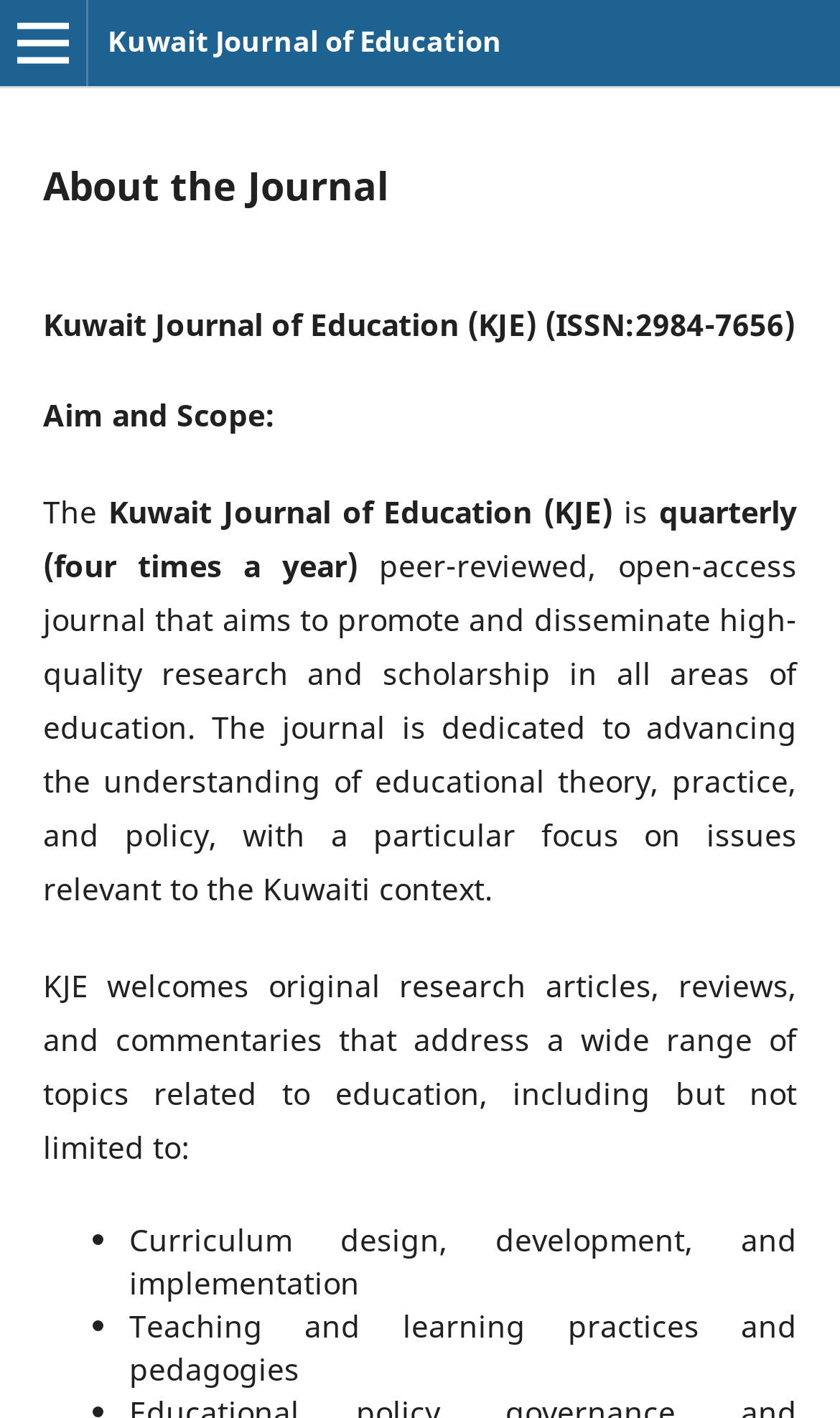Identify and extract the main heading from the webpage.

Kuwait Journal of Education